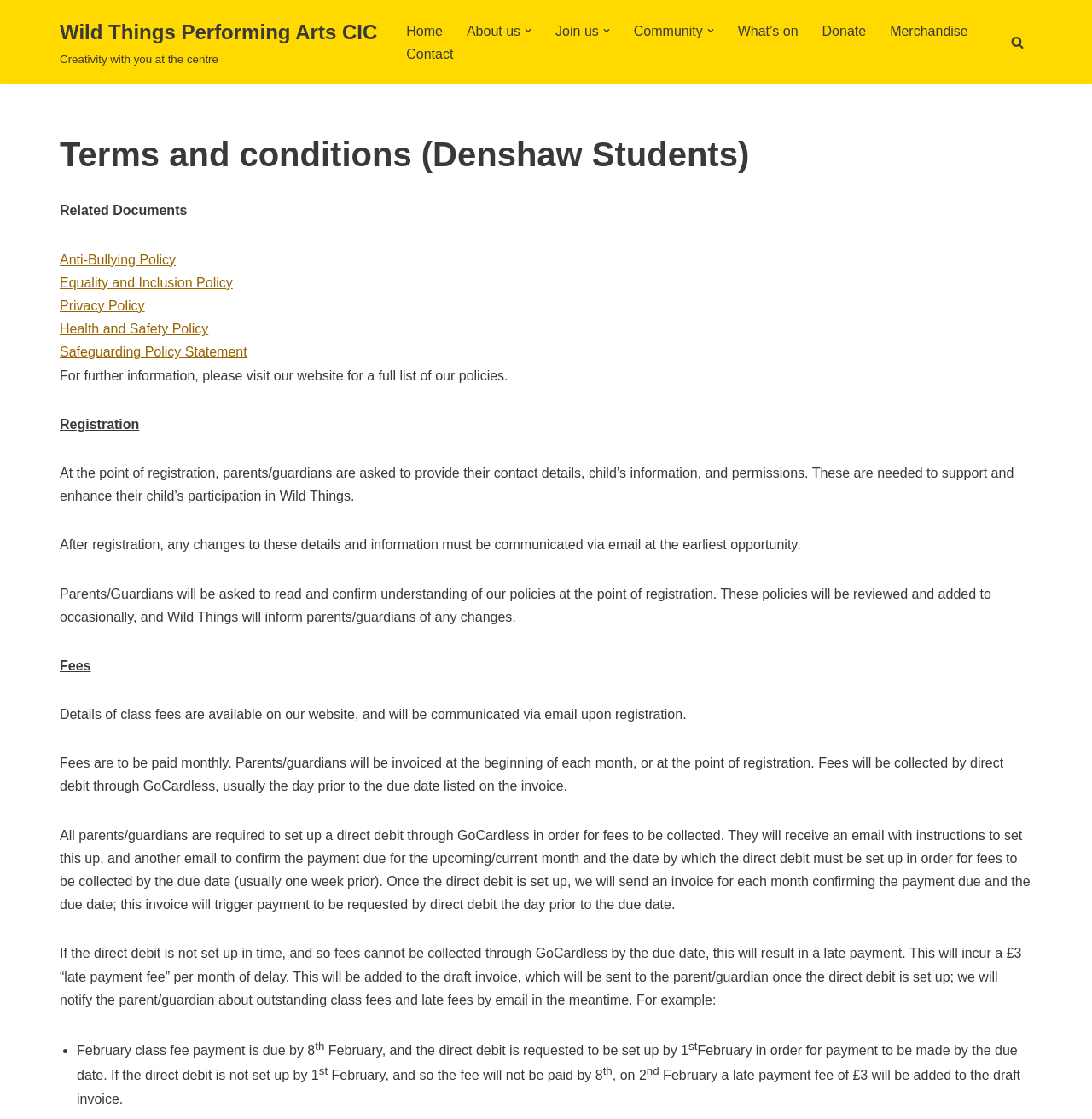Please specify the bounding box coordinates of the area that should be clicked to accomplish the following instruction: "Go back to top". The coordinates should consist of four float numbers between 0 and 1, i.e., [left, top, right, bottom].

None